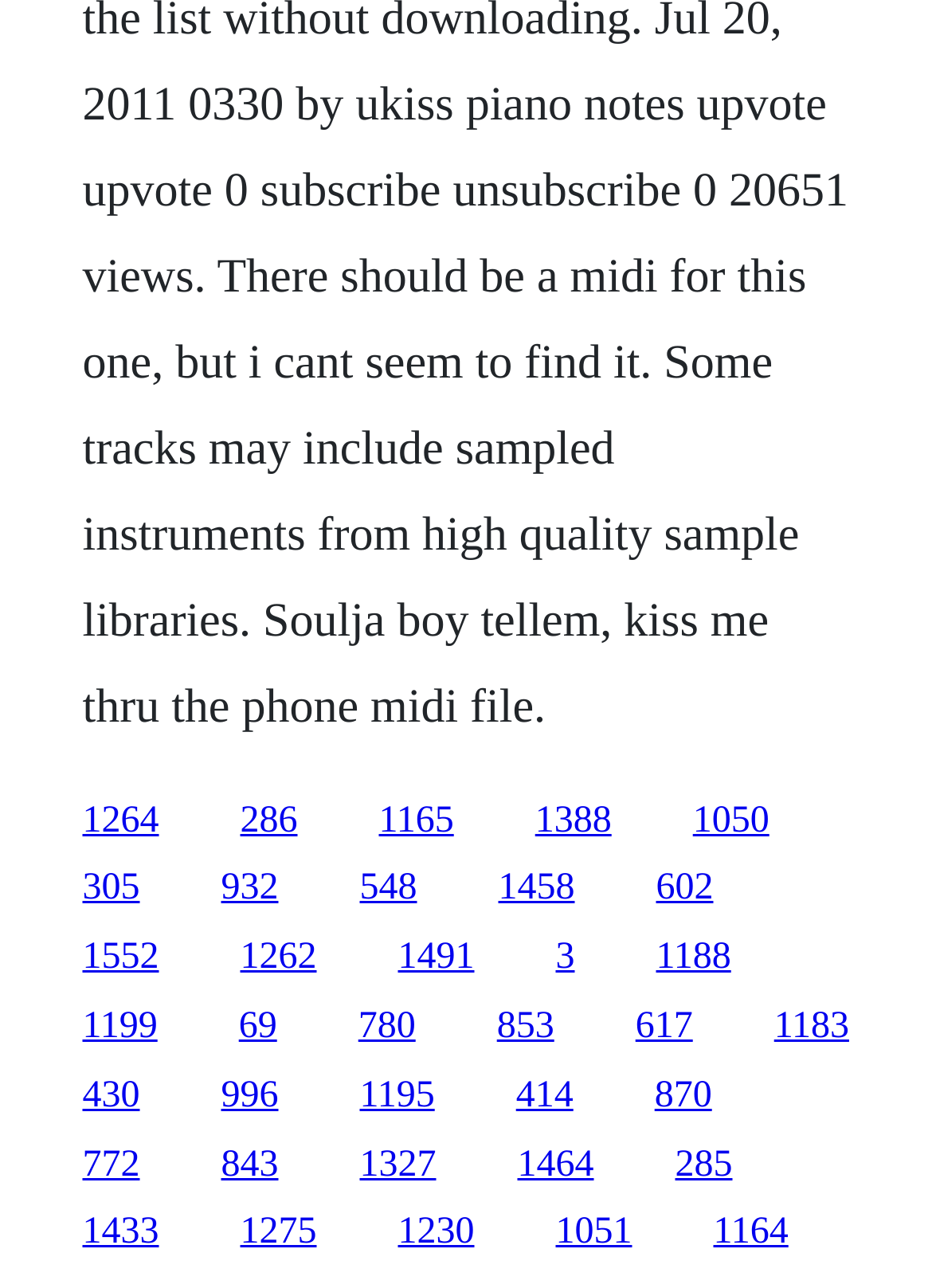Pinpoint the bounding box coordinates of the clickable area needed to execute the instruction: "click the first link". The coordinates should be specified as four float numbers between 0 and 1, i.e., [left, top, right, bottom].

[0.088, 0.621, 0.171, 0.652]